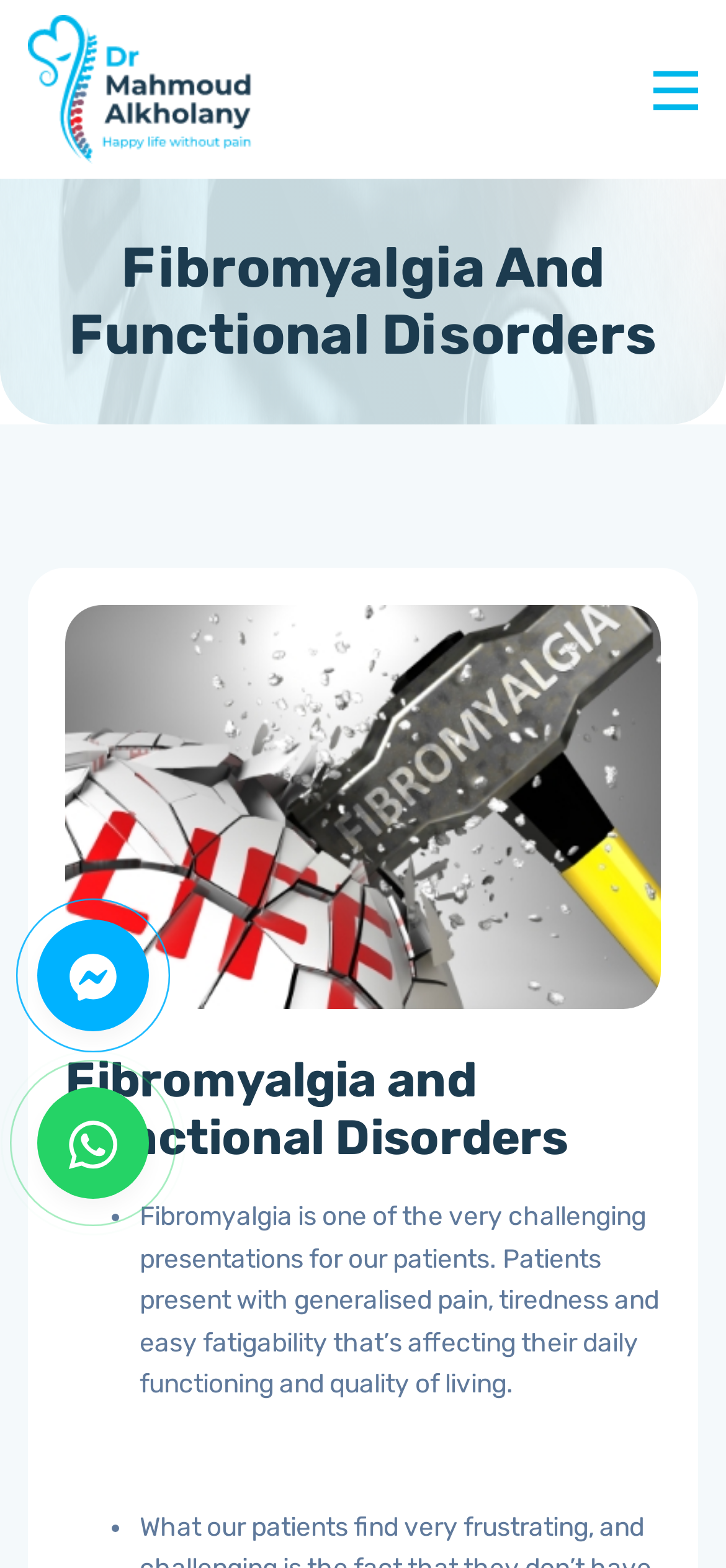Offer a detailed account of what is visible on the webpage.

The webpage is about Fibromyalgia and Functional Disorders, with a focus on Dr. Mahmoud Alkholany's approach. At the top left, there is a link and an image of Dr. Mahmoud Alkholany. On the top right, there is a button with an image. 

Below the top section, there is a large heading that reads "Fibromyalgia And Functional Disorders" spanning almost the entire width of the page. Below this heading, there is a large image that takes up most of the page's width, also with the same title.

Further down, there is another heading with the same title, followed by a list of bullet points. The first bullet point describes Fibromyalgia as a challenging condition for patients, characterized by general pain, tiredness, and easy fatigability that affects daily functioning and quality of living. 

To the left of the list, there are two links with images, one above the other. These links are positioned near the middle of the page.